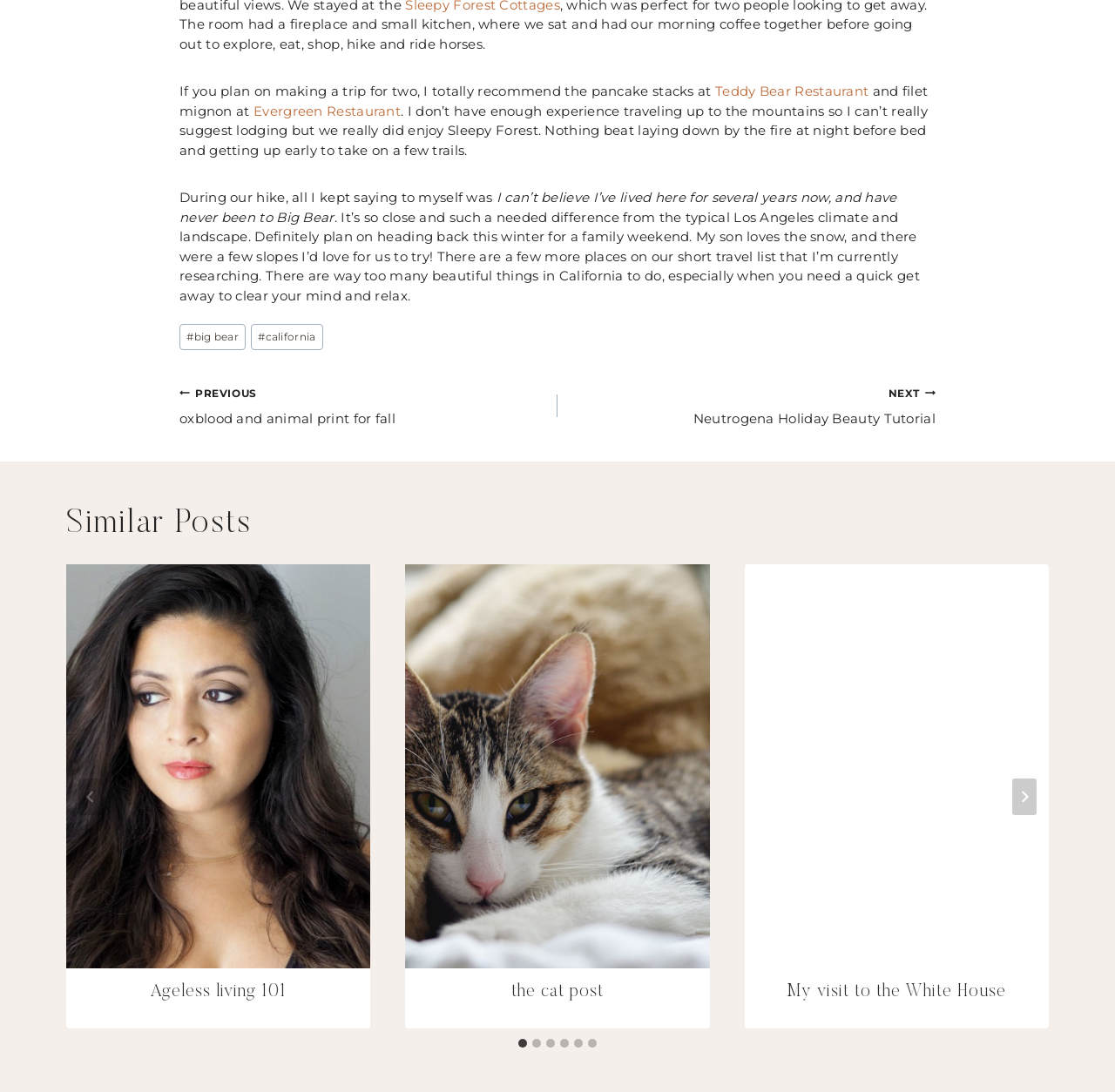Please provide the bounding box coordinates in the format (top-left x, top-left y, bottom-right x, bottom-right y). Remember, all values are floating point numbers between 0 and 1. What is the bounding box coordinate of the region described as: NextContinue Neutrogena Holiday Beauty Tutorial

[0.5, 0.35, 0.839, 0.392]